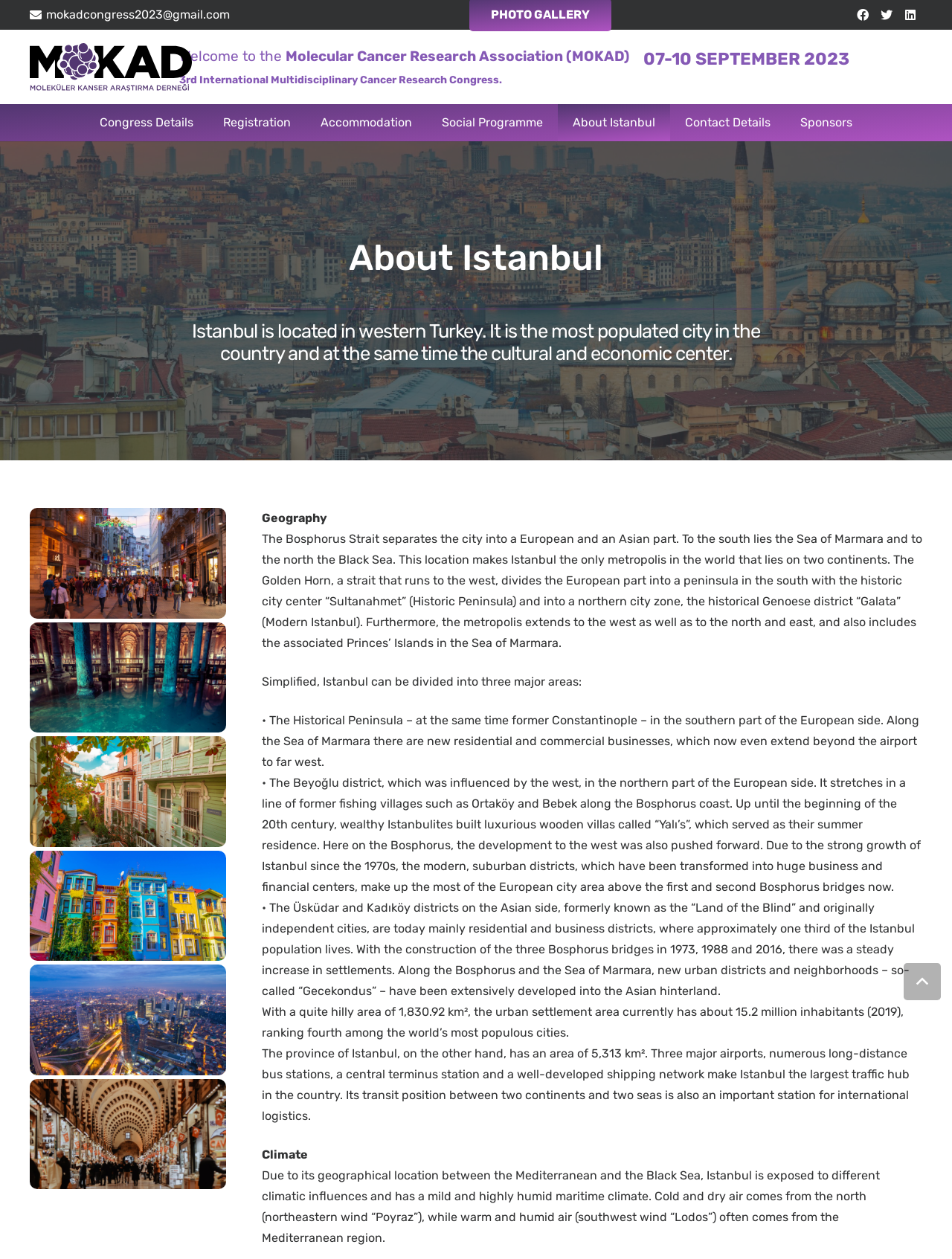Determine the bounding box of the UI element mentioned here: "Congress Program". The coordinates must be in the format [left, top, right, bottom] with values ranging from 0 to 1.

[0.614, 0.705, 0.743, 0.737]